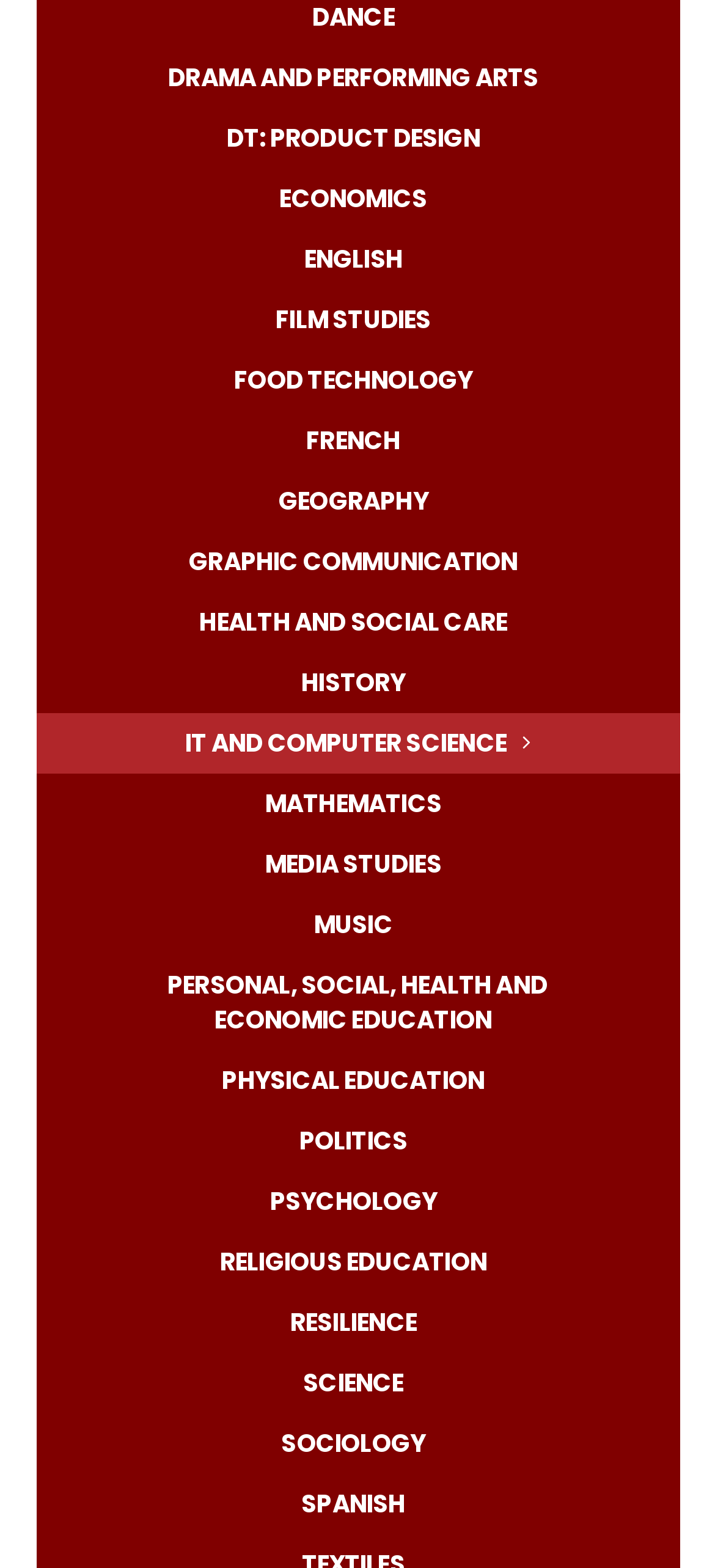Kindly determine the bounding box coordinates of the area that needs to be clicked to fulfill this instruction: "Click on DRAMA AND PERFORMING ARTS".

[0.05, 0.031, 0.95, 0.069]